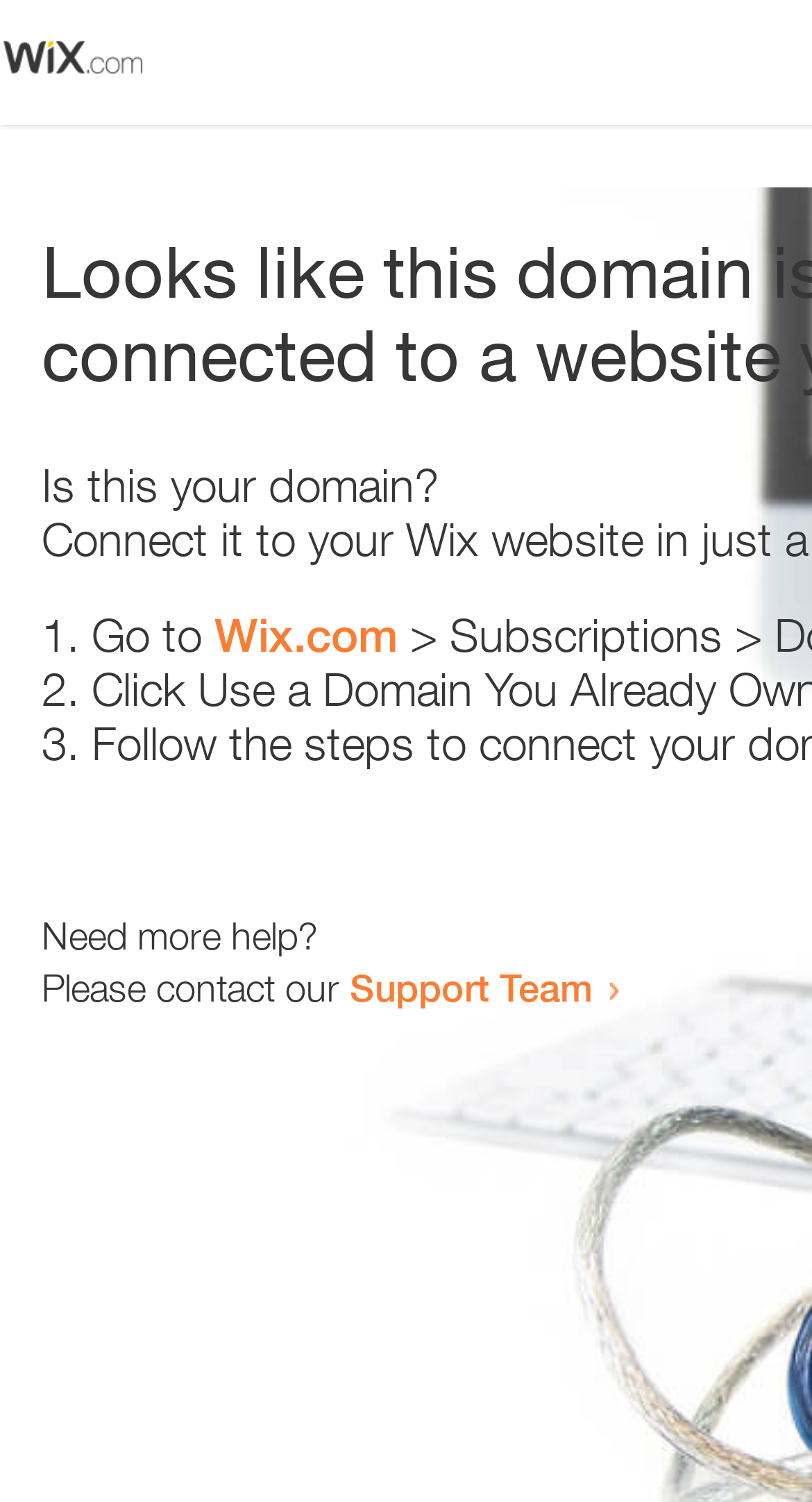Provide a single word or phrase to answer the given question: 
How many links are present on the webpage?

2